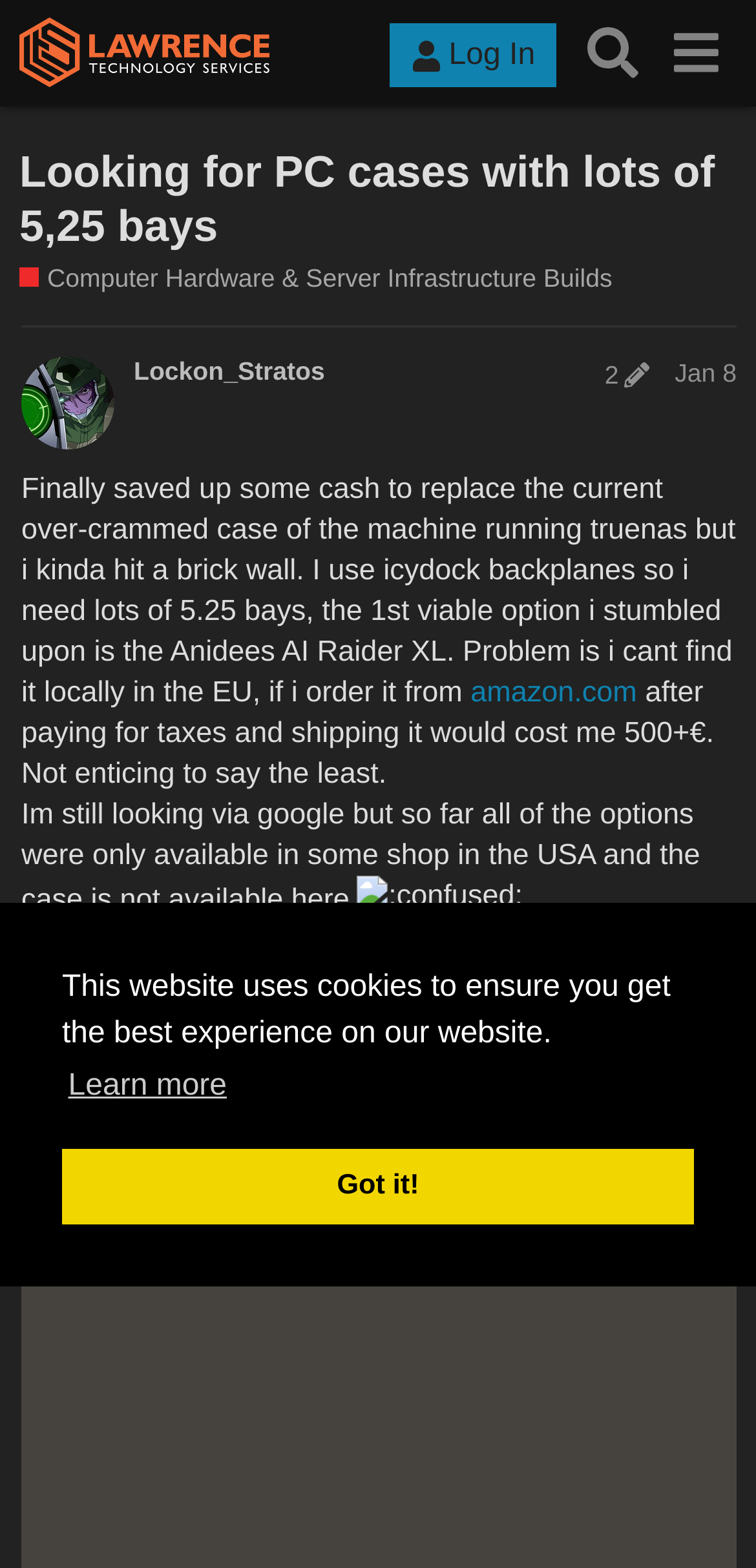Please provide the bounding box coordinates for the element that needs to be clicked to perform the following instruction: "View the 'Computer Hardware & Server Infrastructure Builds' category". The coordinates should be given as four float numbers between 0 and 1, i.e., [left, top, right, bottom].

[0.026, 0.166, 0.81, 0.189]